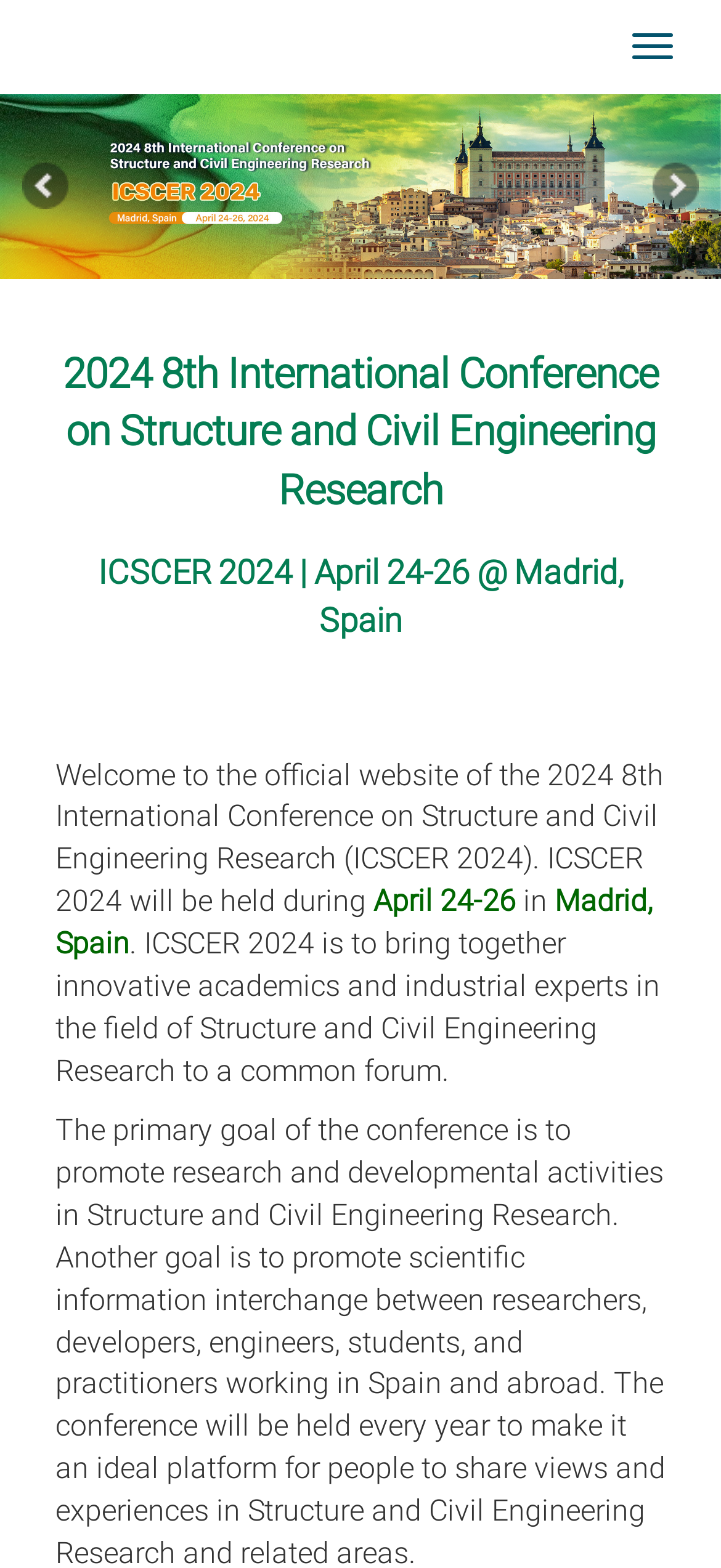Can you find and provide the title of the webpage?

Attend ICSCER 2024